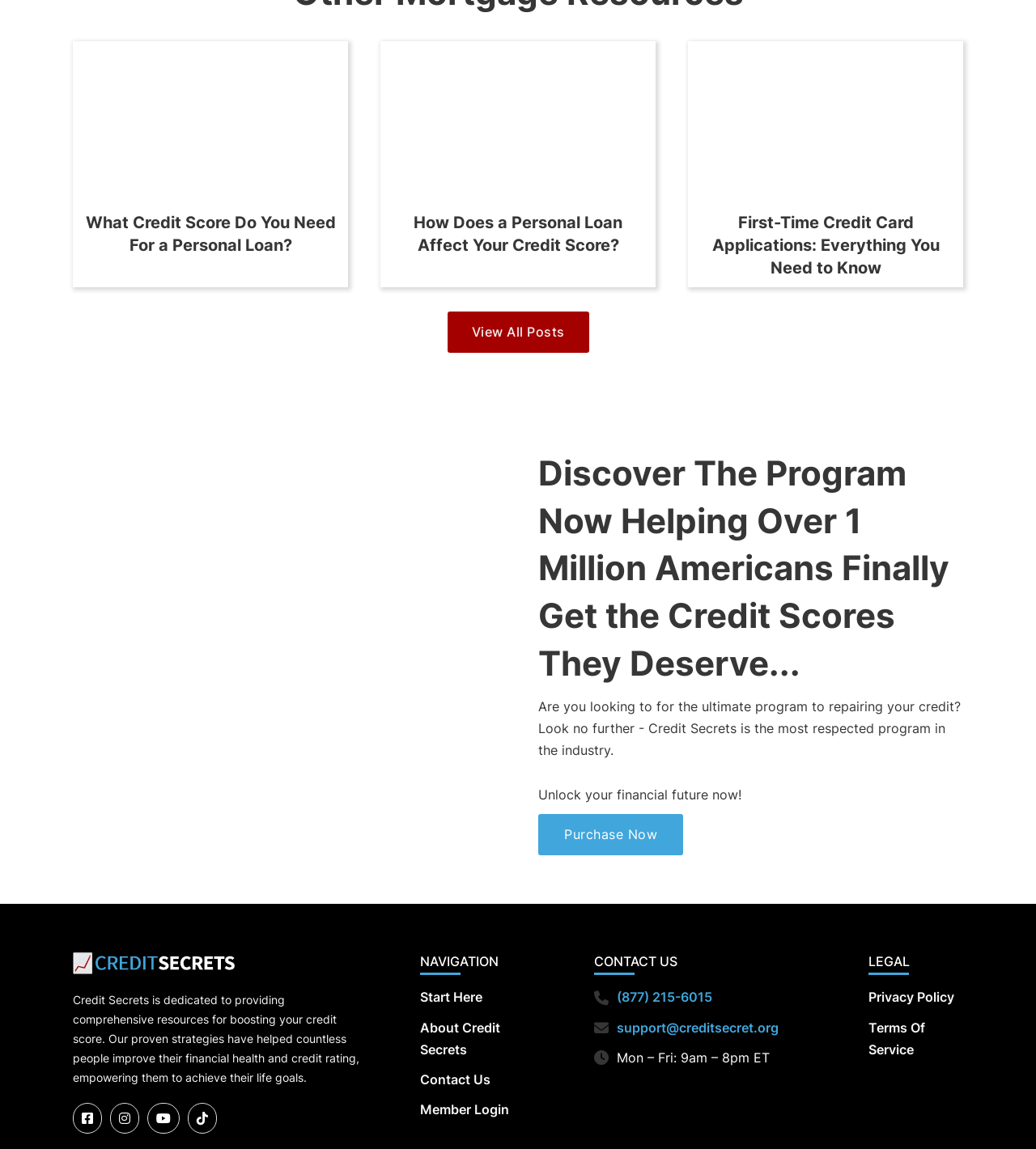Please provide the bounding box coordinates for the UI element as described: "View All Posts". The coordinates must be four floats between 0 and 1, represented as [left, top, right, bottom].

[0.432, 0.271, 0.568, 0.307]